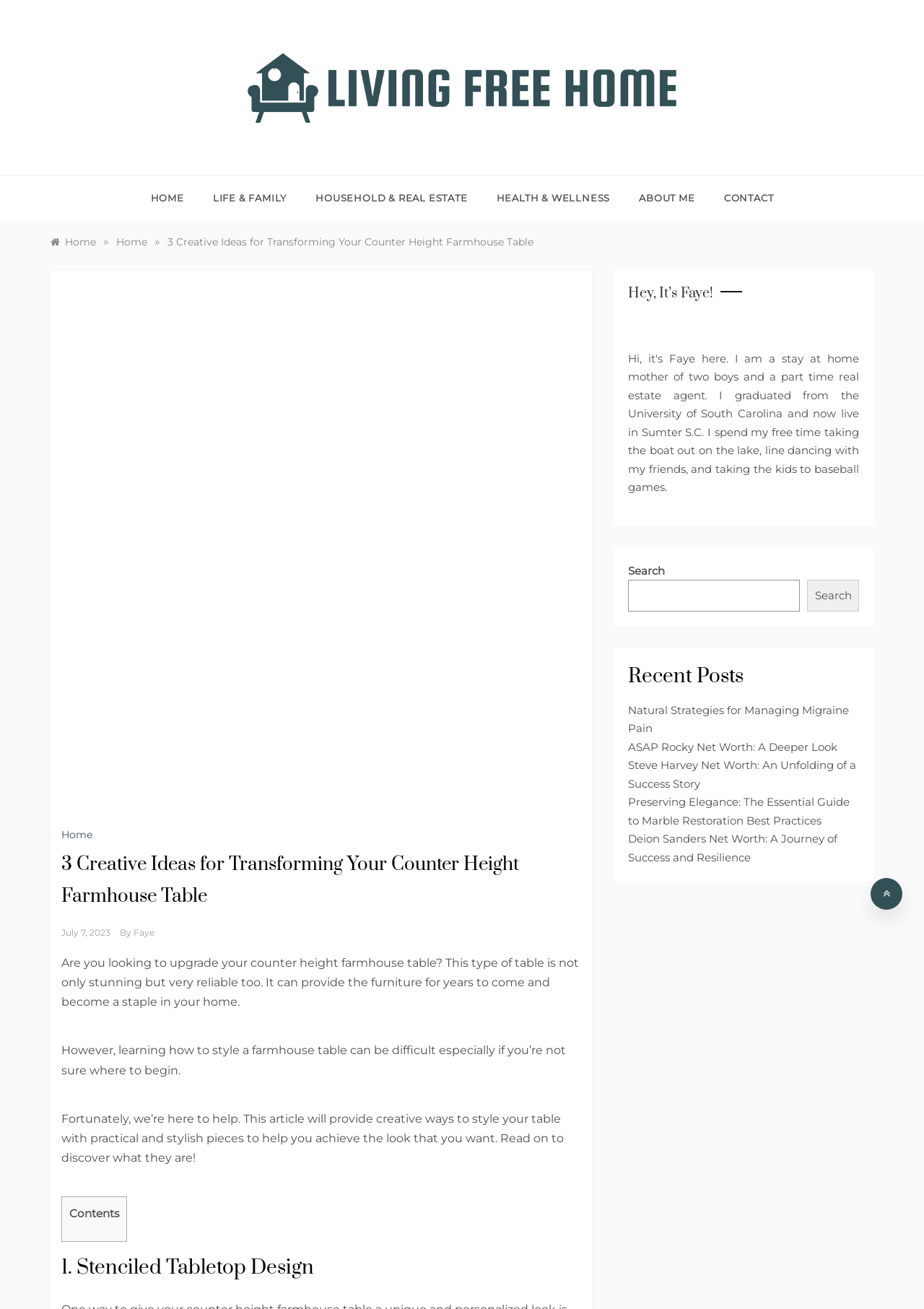Please find and report the bounding box coordinates of the element to click in order to perform the following action: "Search for something". The coordinates should be expressed as four float numbers between 0 and 1, in the format [left, top, right, bottom].

[0.68, 0.443, 0.866, 0.467]